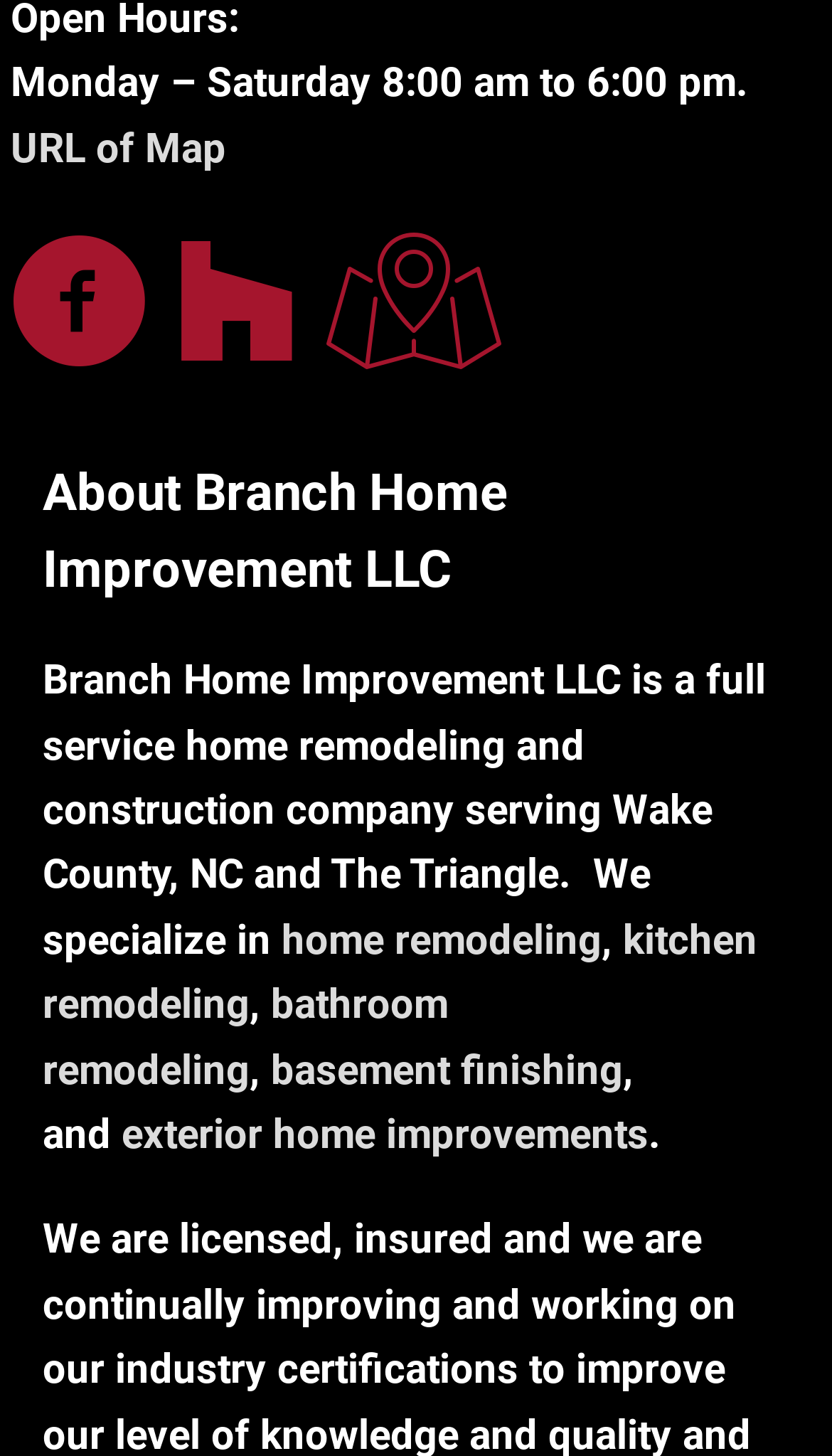Identify the bounding box for the element characterized by the following description: "bathroom remodeling".

[0.051, 0.673, 0.538, 0.751]